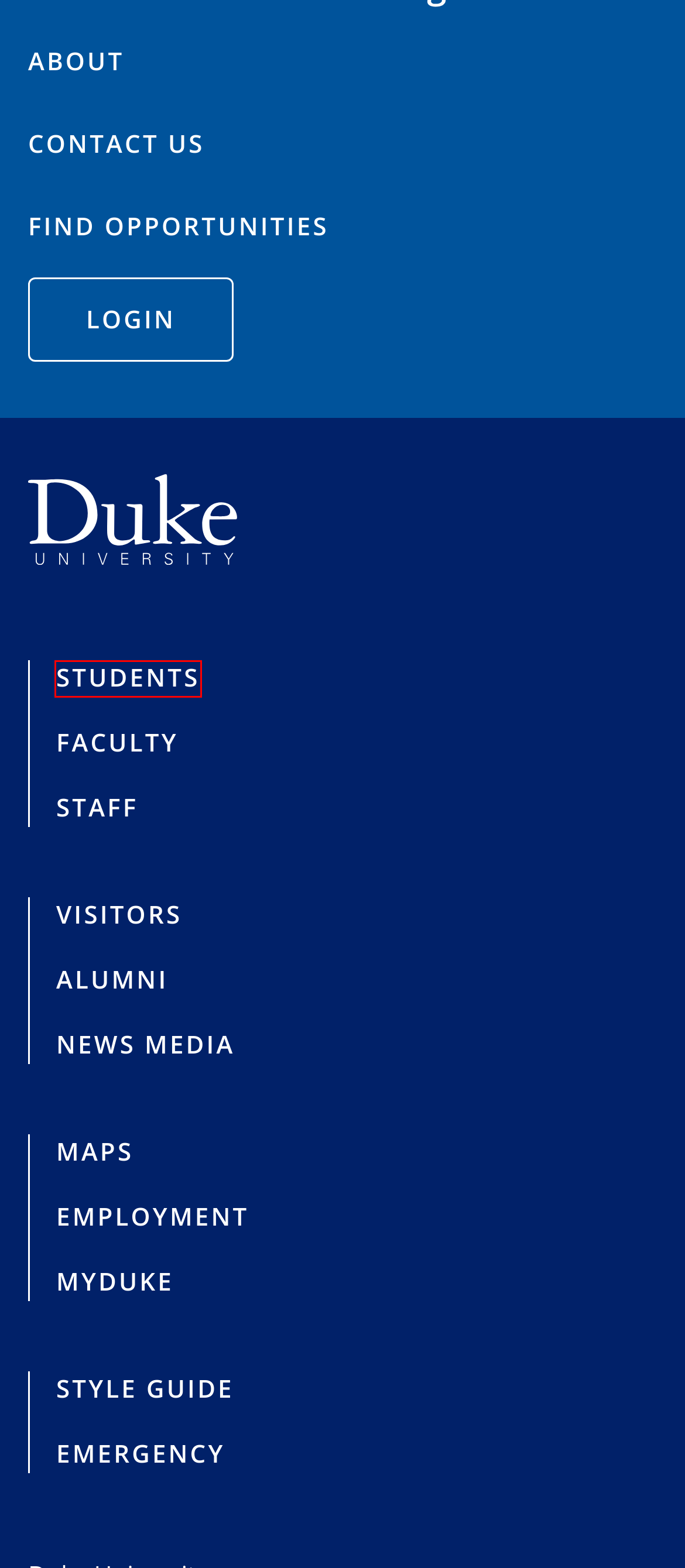Look at the screenshot of a webpage, where a red bounding box highlights an element. Select the best description that matches the new webpage after clicking the highlighted element. Here are the candidates:
A. Duke
B. Home | Human Resources
C. Duke University Emergency Status
D. Duke Students
E. Duke University Maps
F. For the Media - Communicator Toolkit
G. This is Duke - Brand Guide
H. Duke Student Affairs

H